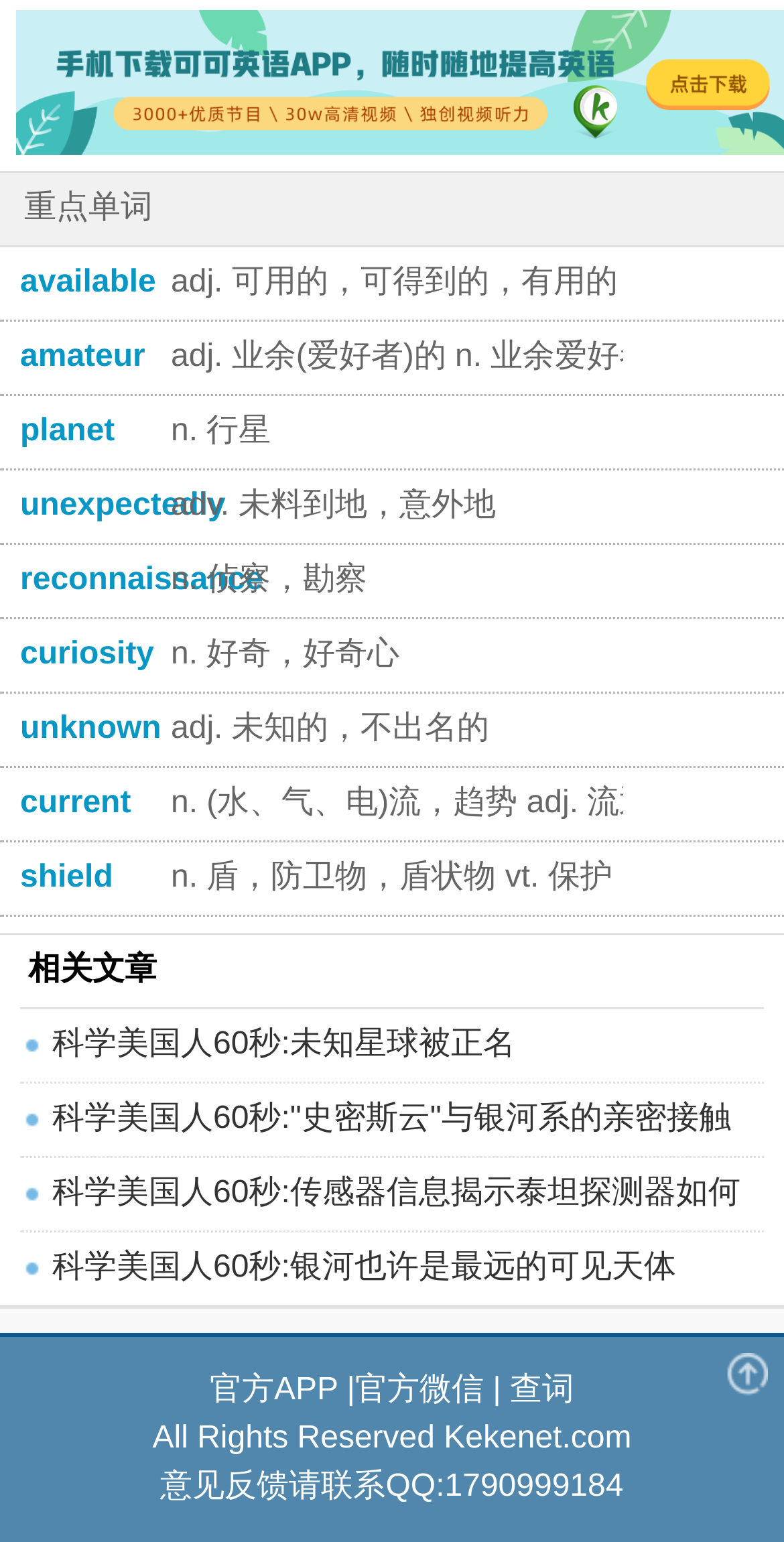Please determine the bounding box coordinates of the section I need to click to accomplish this instruction: "visit the official APP".

[0.267, 0.891, 0.431, 0.913]